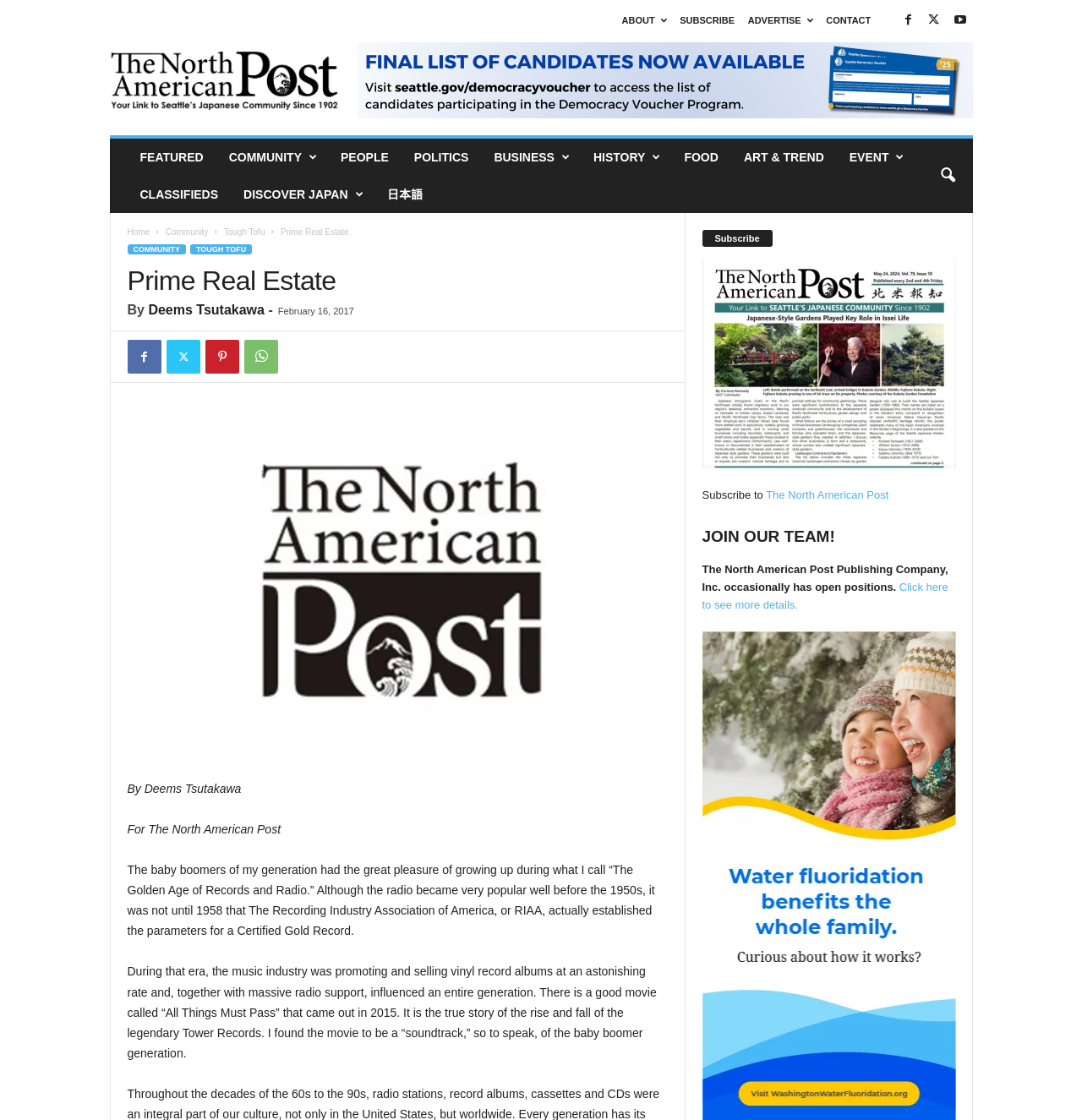What is the date of the article?
Based on the image, give a one-word or short phrase answer.

February 16, 2017